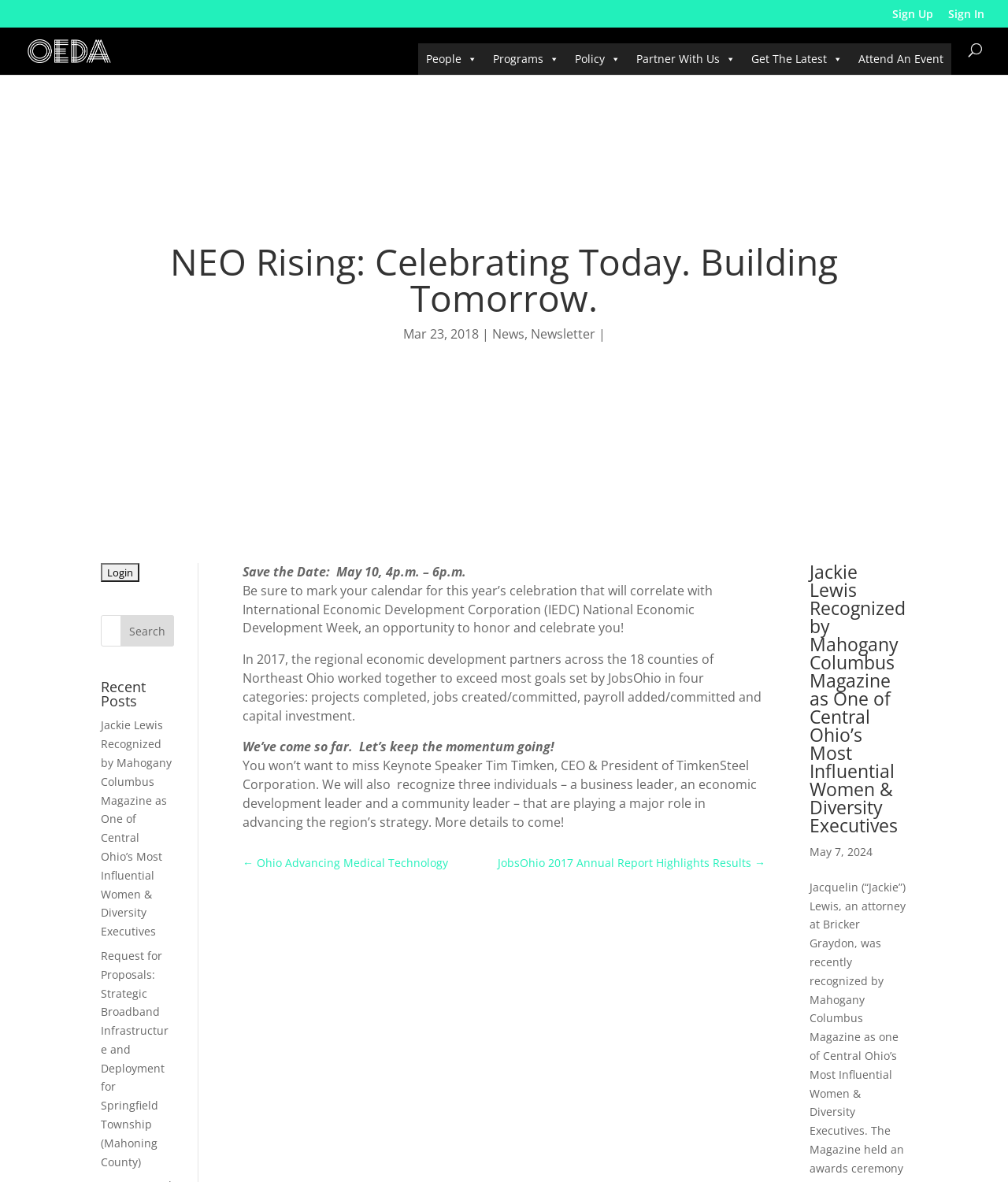Please indicate the bounding box coordinates for the clickable area to complete the following task: "Sign up". The coordinates should be specified as four float numbers between 0 and 1, i.e., [left, top, right, bottom].

[0.885, 0.007, 0.926, 0.023]